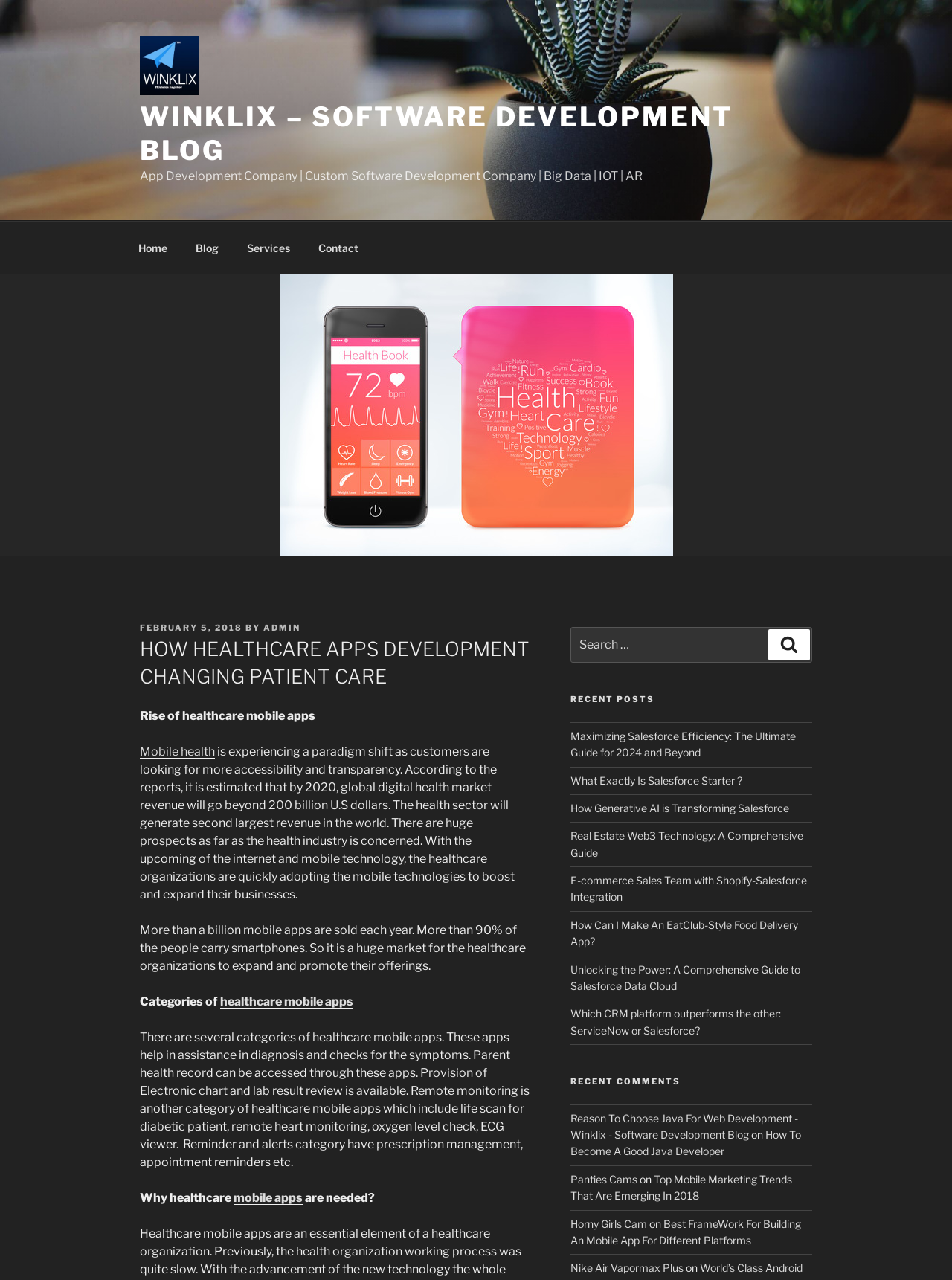Create an elaborate caption that covers all aspects of the webpage.

The webpage is a blog post titled "HOW HEALTHCARE APPS DEVELOPMENT CHANGING PATIENT CARE" on the Winklix - Software Development Blog. At the top, there is a navigation menu with links to "Home", "Blog", "Services", and "Contact". Below the navigation menu, there is a large image related to healthcare mobile apps.

The main content of the blog post is divided into several sections. The first section discusses the rise of healthcare mobile apps, stating that the global digital health market revenue is expected to exceed 200 billion U.S. dollars by 2020. The section also mentions the huge prospects in the health industry with the adoption of mobile technologies.

The next section categorizes healthcare mobile apps into several types, including assistance in diagnosis, parent health record access, electronic chart and lab result review, remote monitoring, and reminder and alerts.

Following this, there is a section that asks "Why healthcare mobile apps are needed?" and provides reasons for their necessity.

On the right side of the page, there is a search bar with a button labeled "Search". Below the search bar, there is a section titled "RECENT POSTS" that lists several recent blog posts with links to each post. Further down, there is a section titled "RECENT COMMENTS" that lists several recent comments with links to each comment.

Throughout the page, there are several links to other blog posts and websites, as well as images and icons related to healthcare and technology.